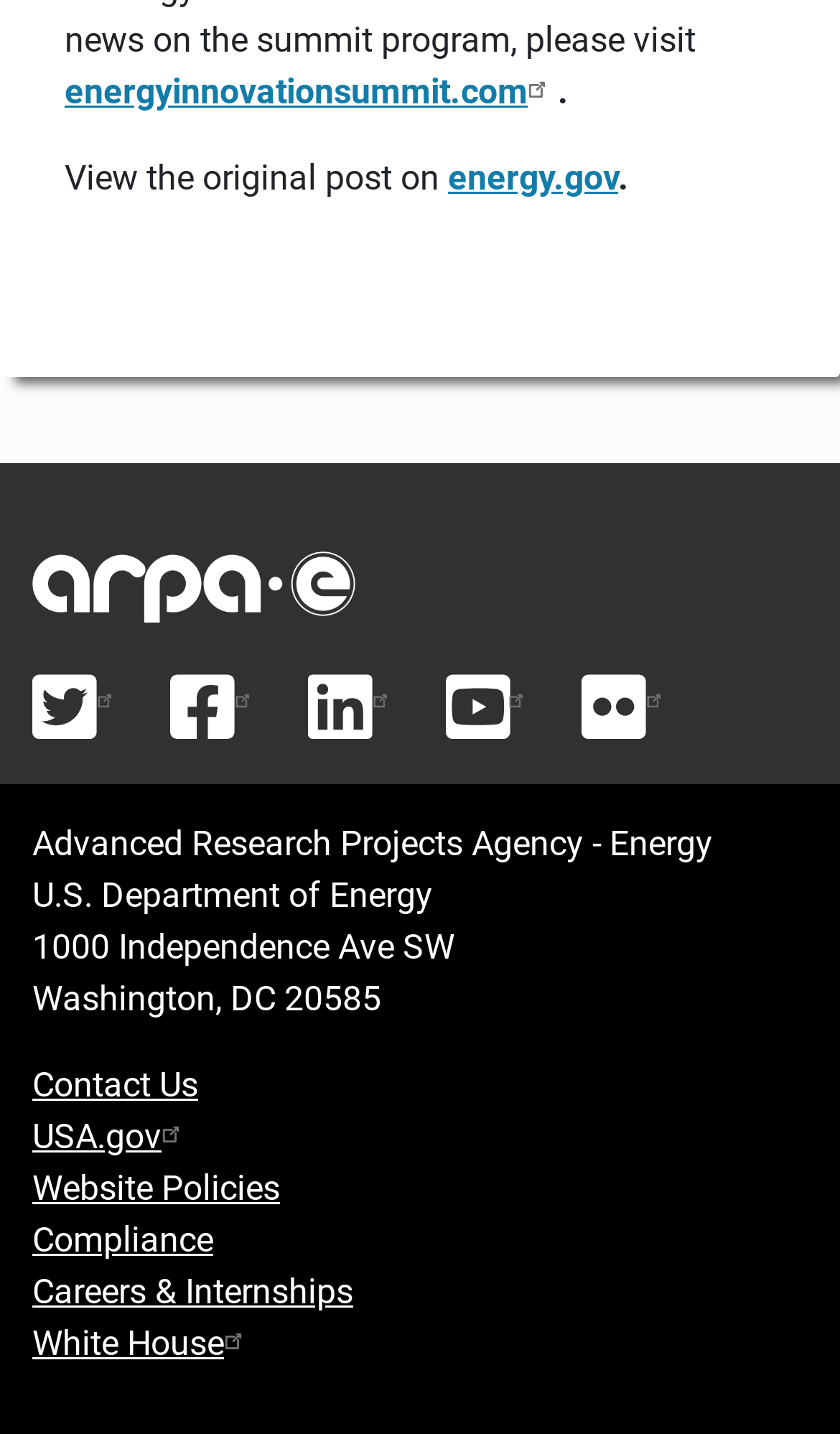How many social media links are present?
From the screenshot, supply a one-word or short-phrase answer.

5